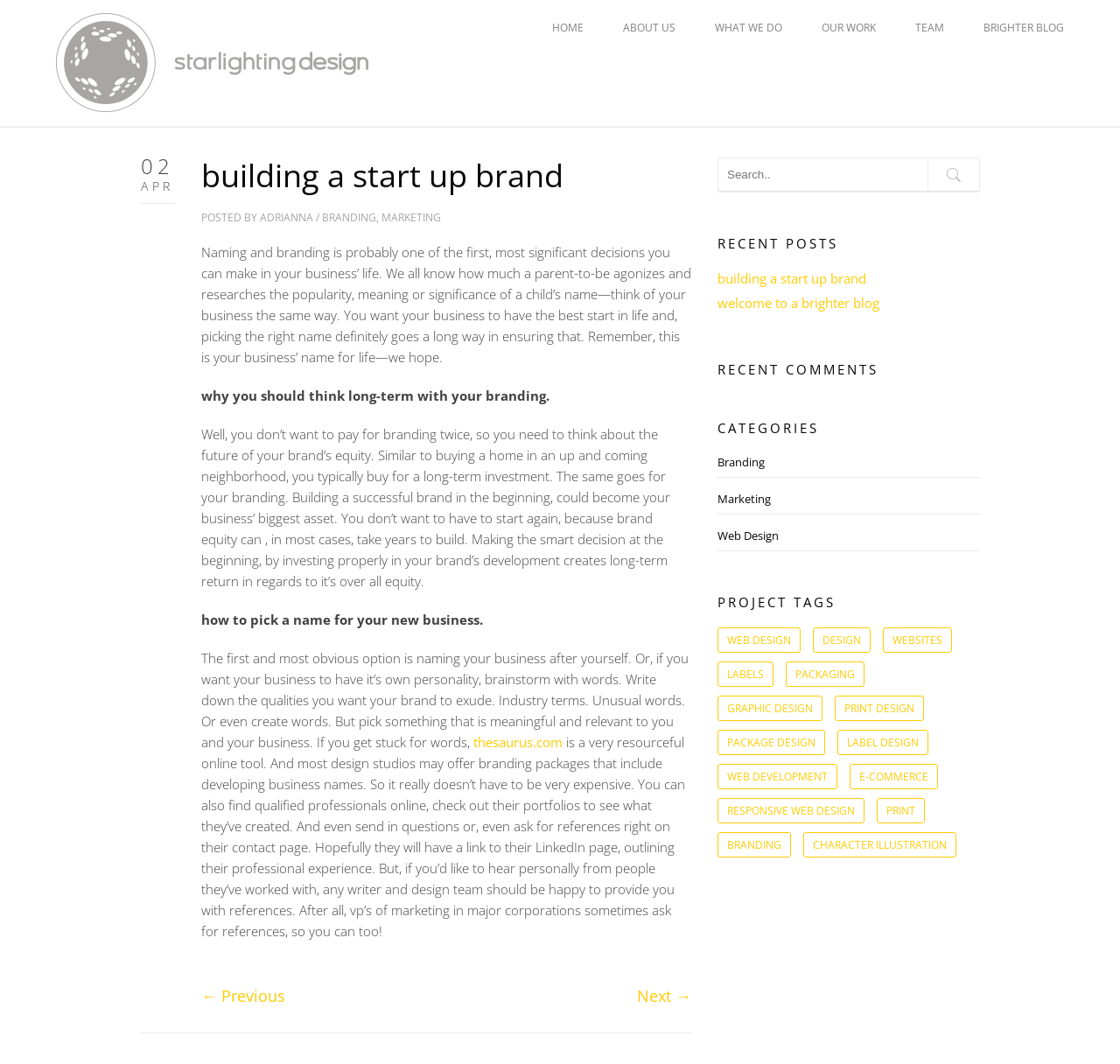Could you highlight the region that needs to be clicked to execute the instruction: "Visit the 'BRIGHTER BLOG'"?

[0.878, 0.019, 0.95, 0.033]